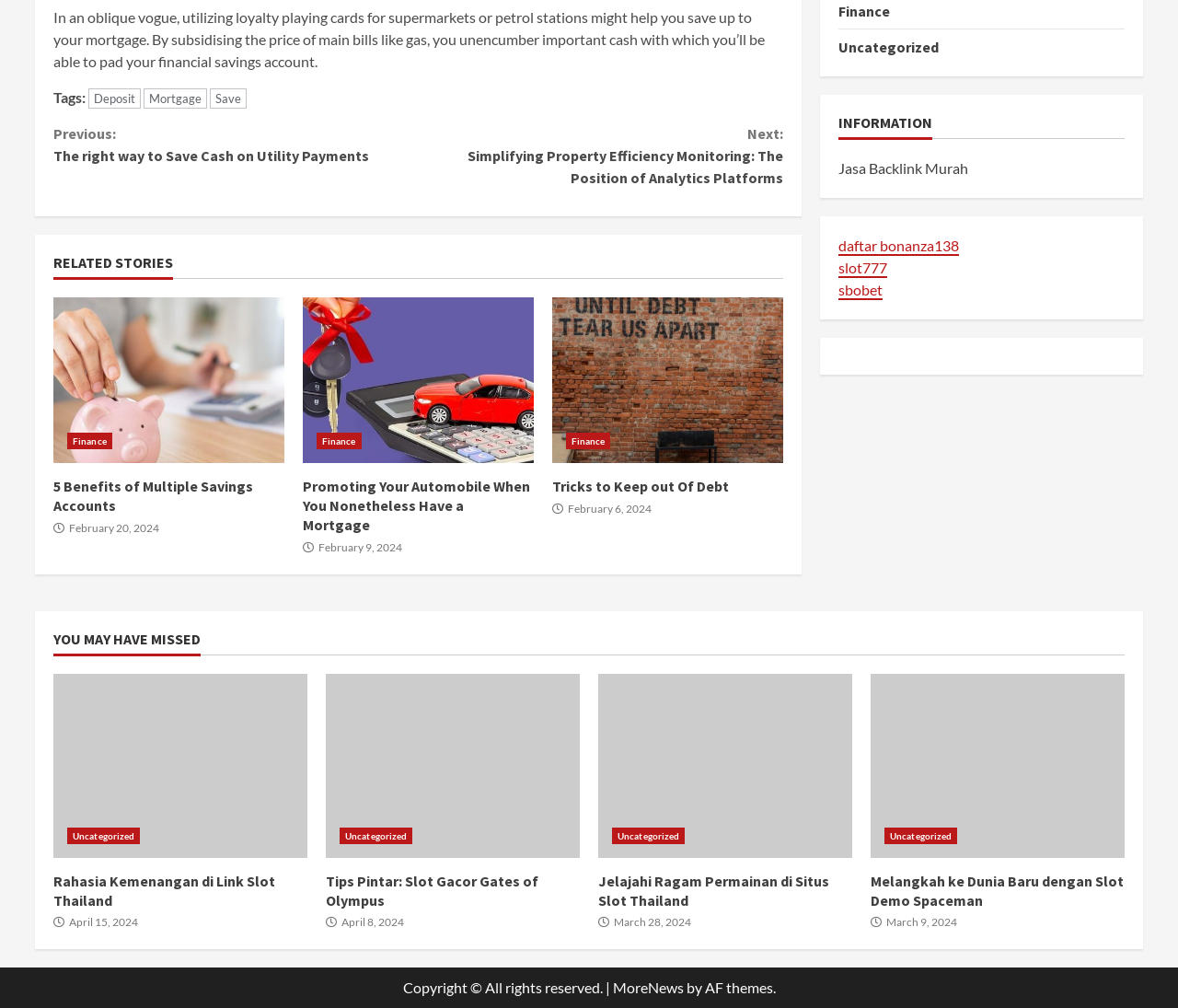Determine the bounding box for the described UI element: "Uncategorized".

[0.751, 0.821, 0.813, 0.837]